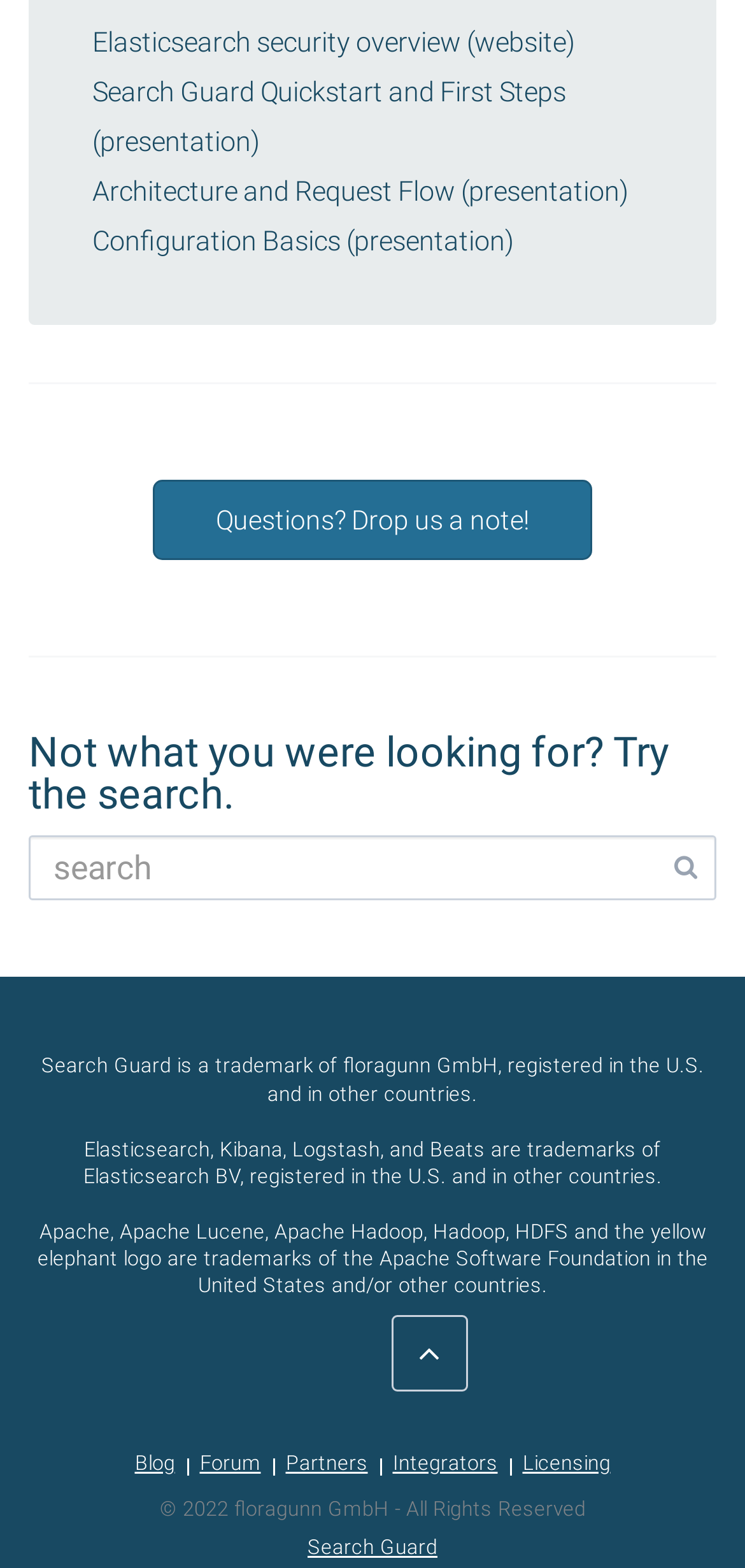Please identify the bounding box coordinates of the element I need to click to follow this instruction: "Contact us".

[0.205, 0.306, 0.795, 0.358]